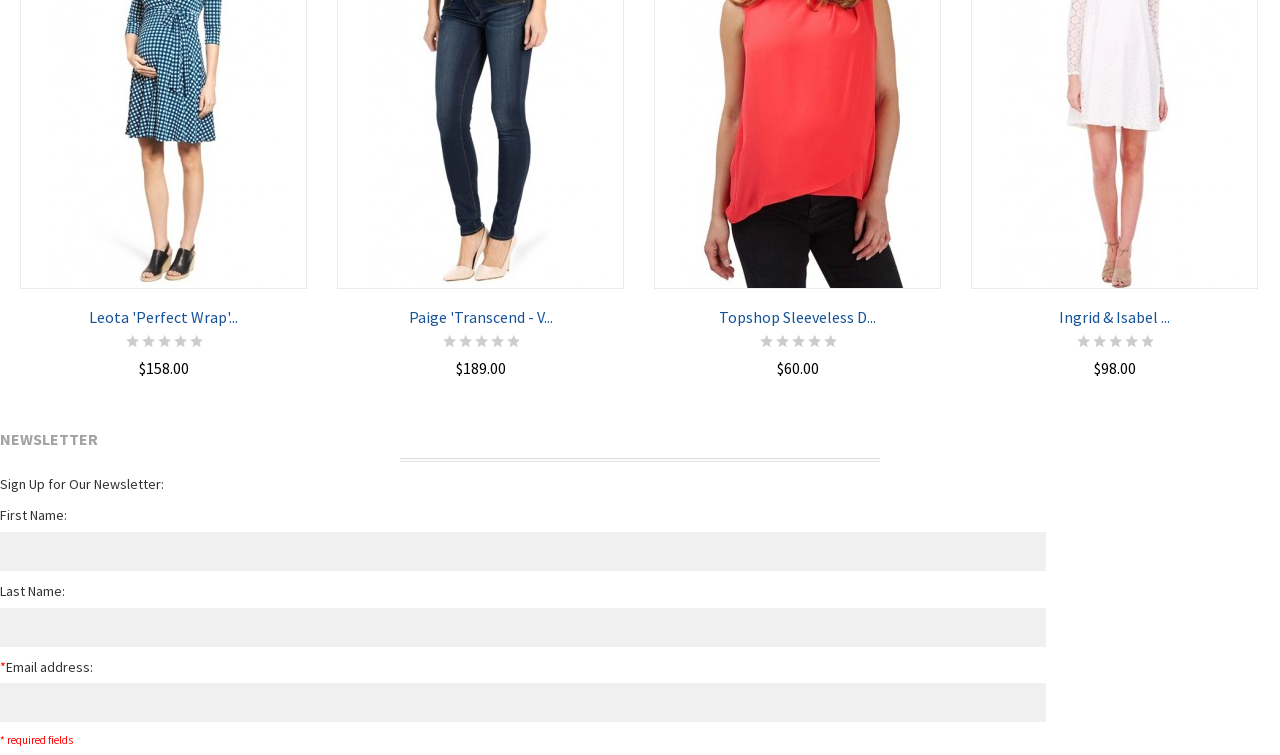What is the cheapest product on this page?
Answer with a single word or short phrase according to what you see in the image.

$60.00